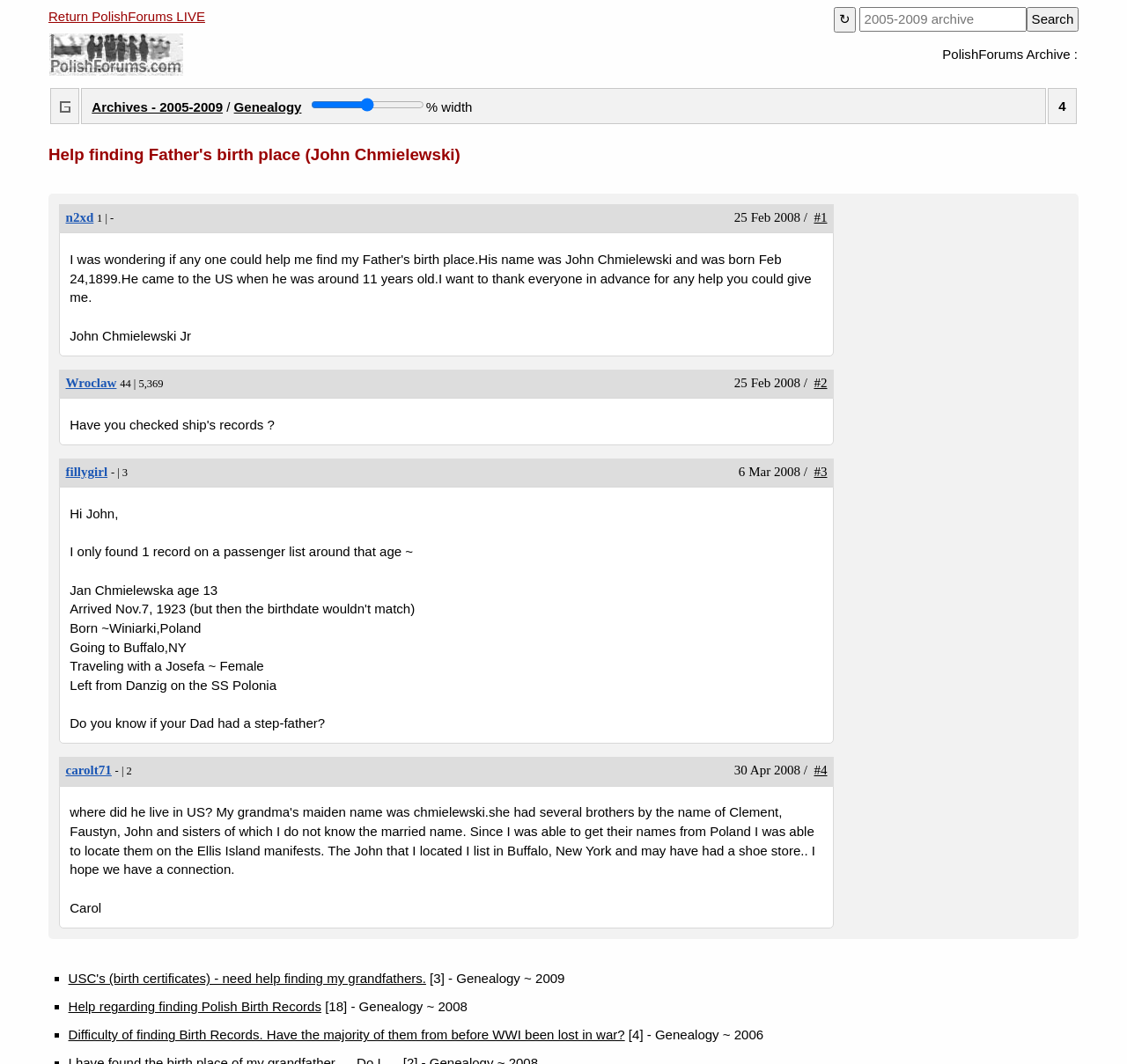For the following element description, predict the bounding box coordinates in the format (top-left x, top-left y, bottom-right x, bottom-right y). All values should be floating point numbers between 0 and 1. Description: Return PolishForums LIVE

[0.043, 0.006, 0.182, 0.024]